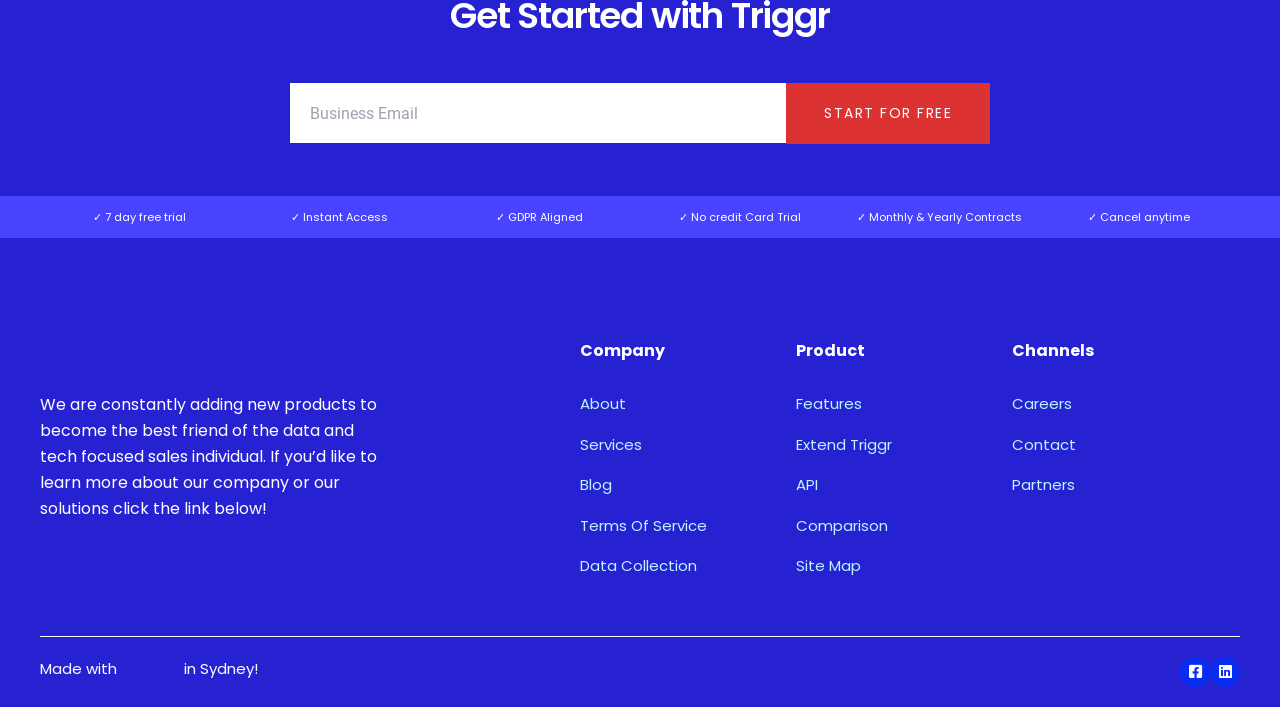Locate the bounding box coordinates of the area where you should click to accomplish the instruction: "Contact us".

[0.791, 0.601, 0.936, 0.658]